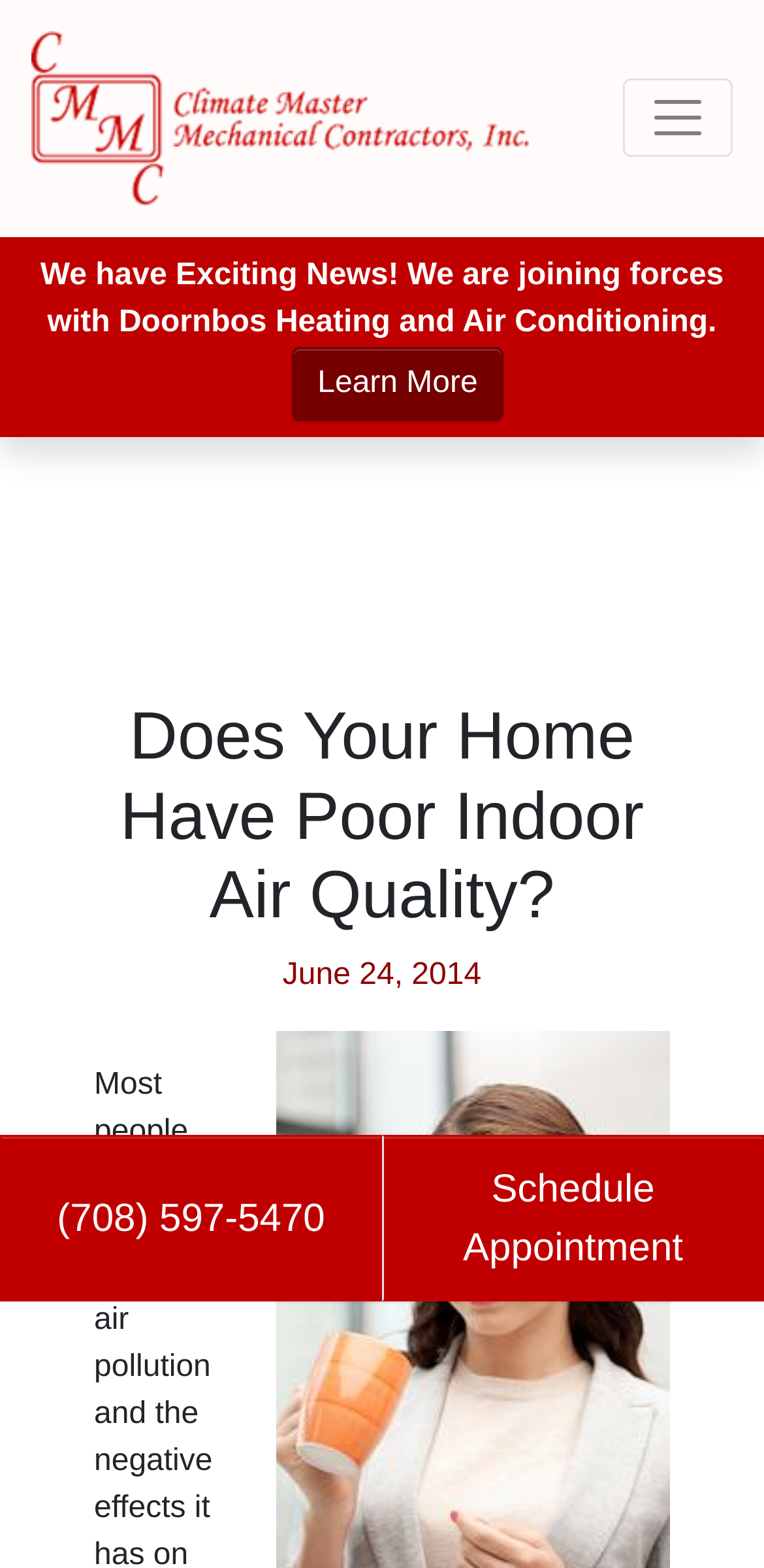What is the purpose of the button on the top-right corner?
Please provide a single word or phrase answer based on the image.

Toggle navigation